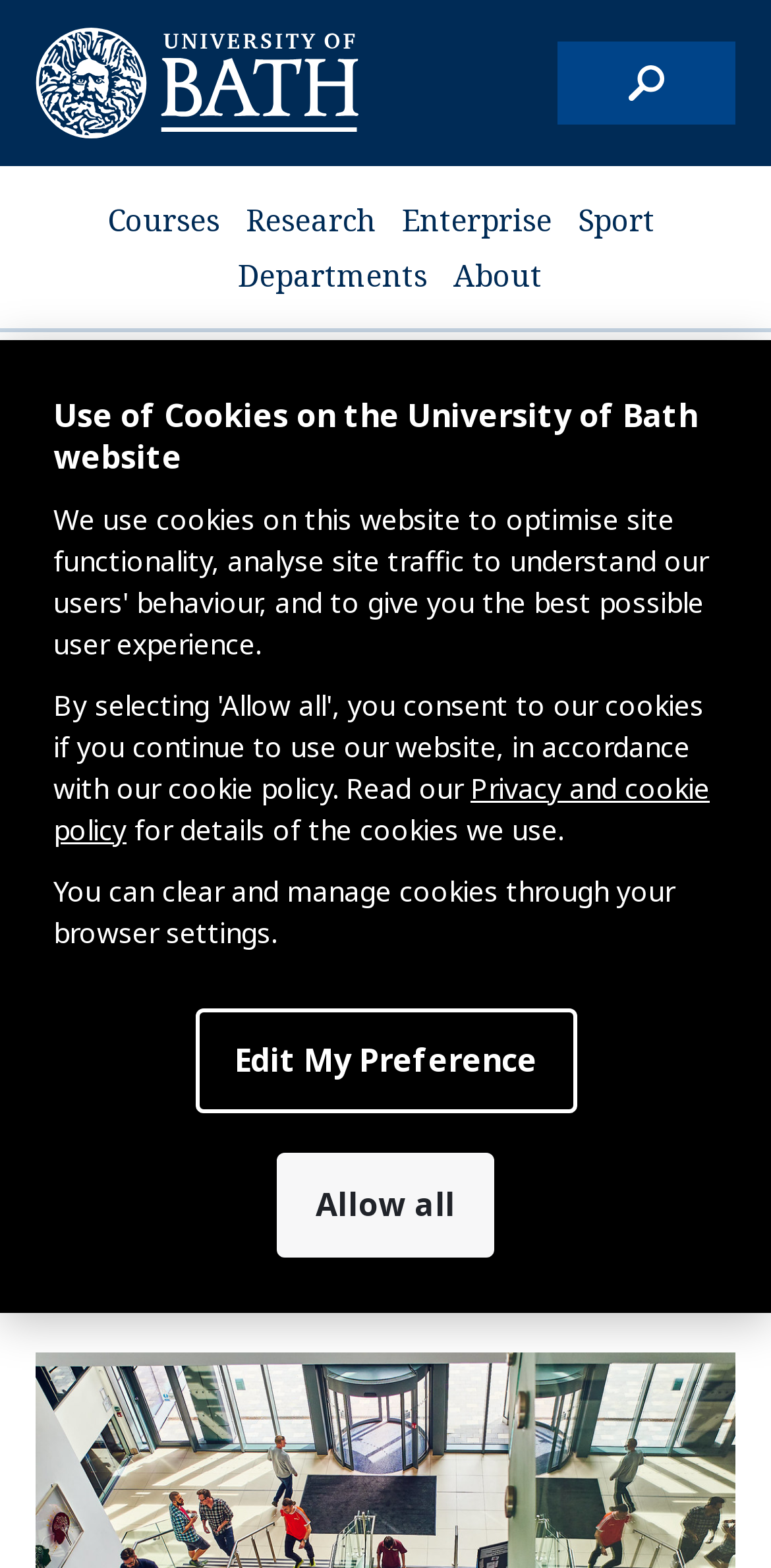Pinpoint the bounding box coordinates of the area that must be clicked to complete this instruction: "learn about the research project".

[0.046, 0.545, 0.946, 0.671]